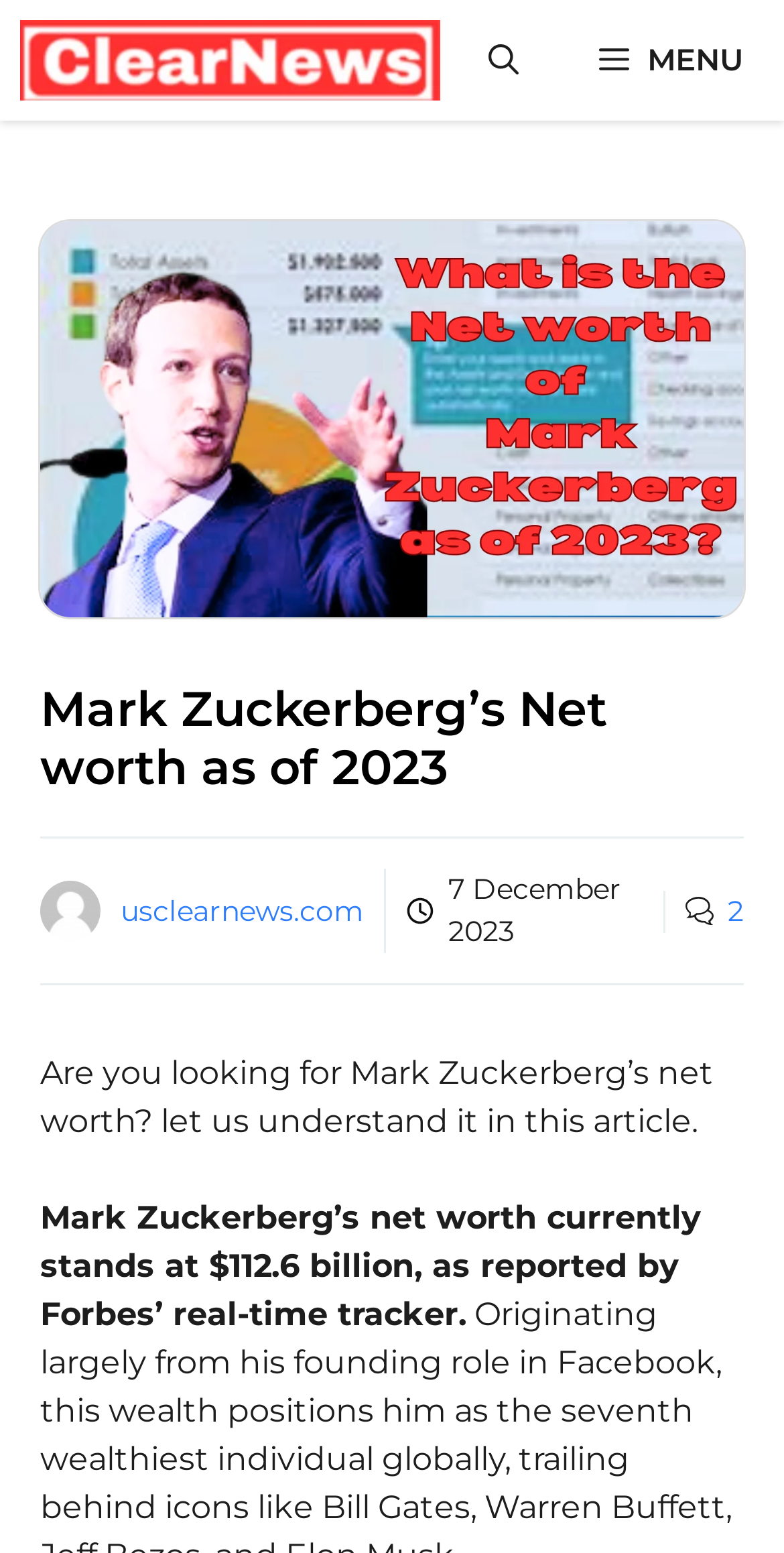Who is the author of the article?
Look at the image and answer the question with a single word or phrase.

Not specified